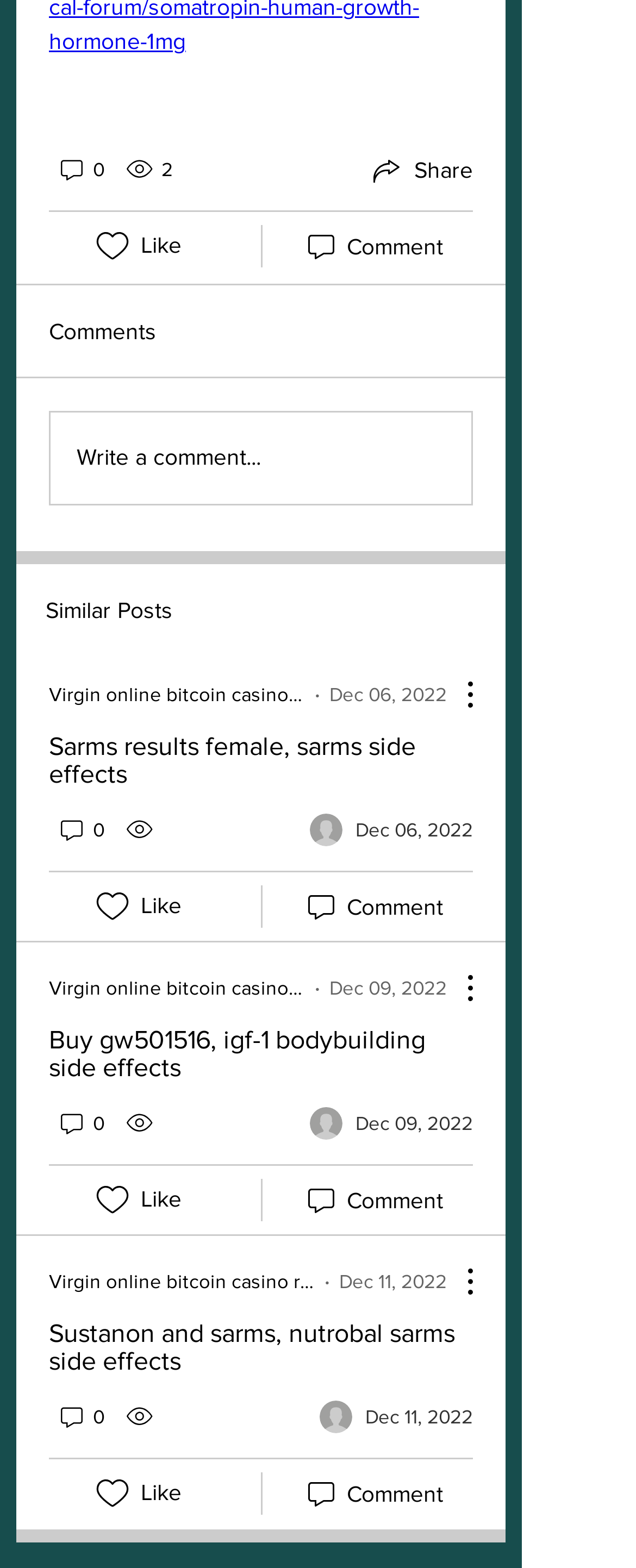Please identify the bounding box coordinates of the clickable element to fulfill the following instruction: "Write a comment". The coordinates should be four float numbers between 0 and 1, i.e., [left, top, right, bottom].

[0.079, 0.263, 0.741, 0.321]